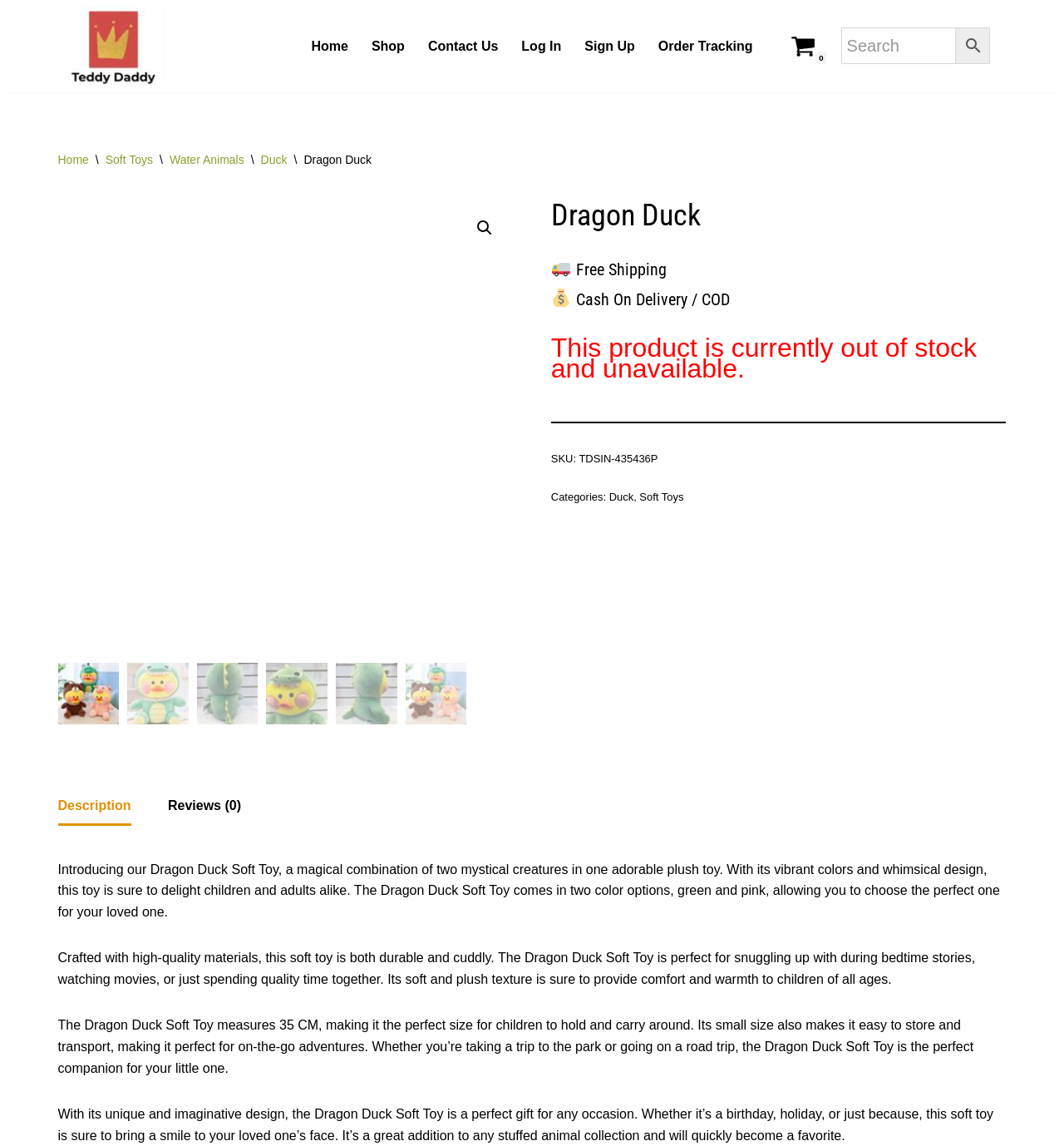What are the available colors of this soft toy?
Provide an in-depth and detailed answer to the question.

I found the answer by reading the text that says 'The Dragon Duck Soft Toy comes in two color options, green and pink, allowing you to choose the perfect one for your loved one.' which suggests that the available colors are green and pink.